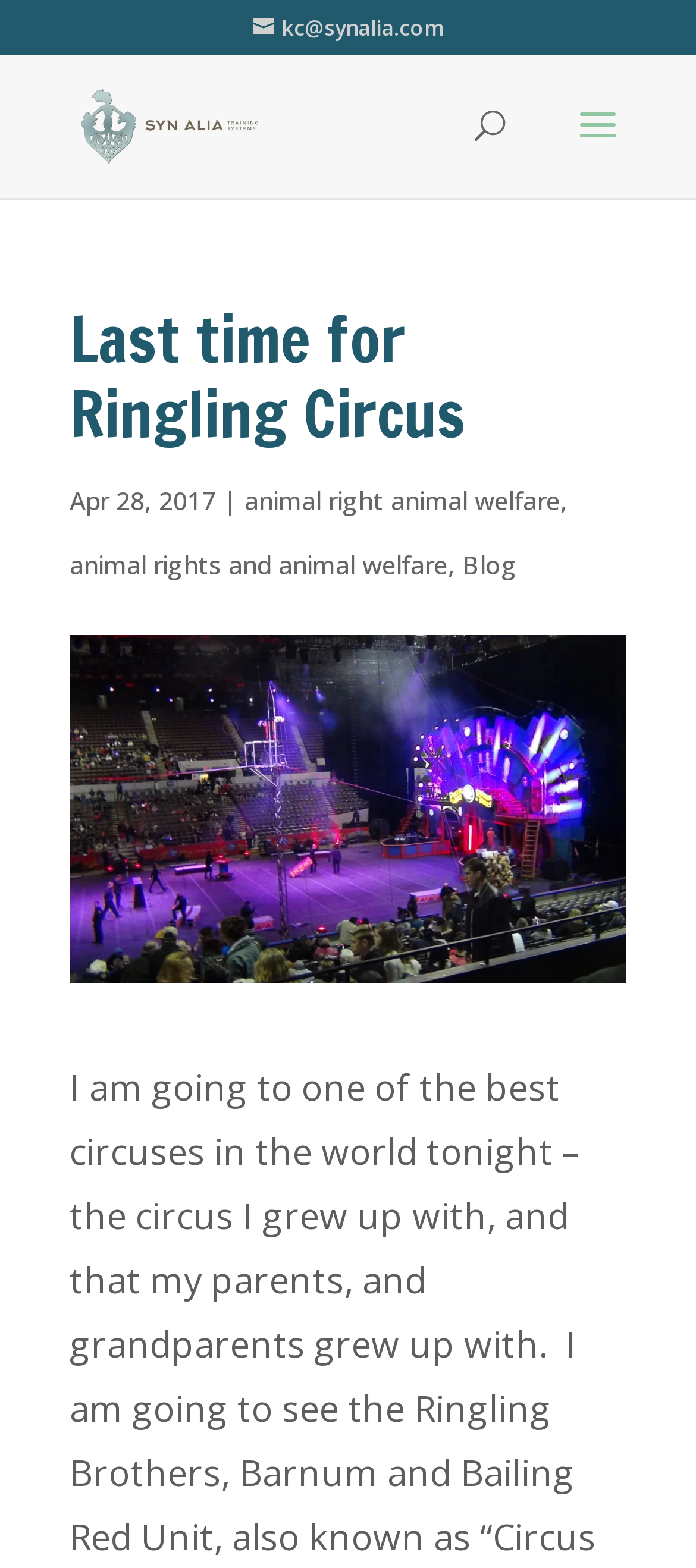Reply to the question with a single word or phrase:
Is there a search function on the webpage?

Yes